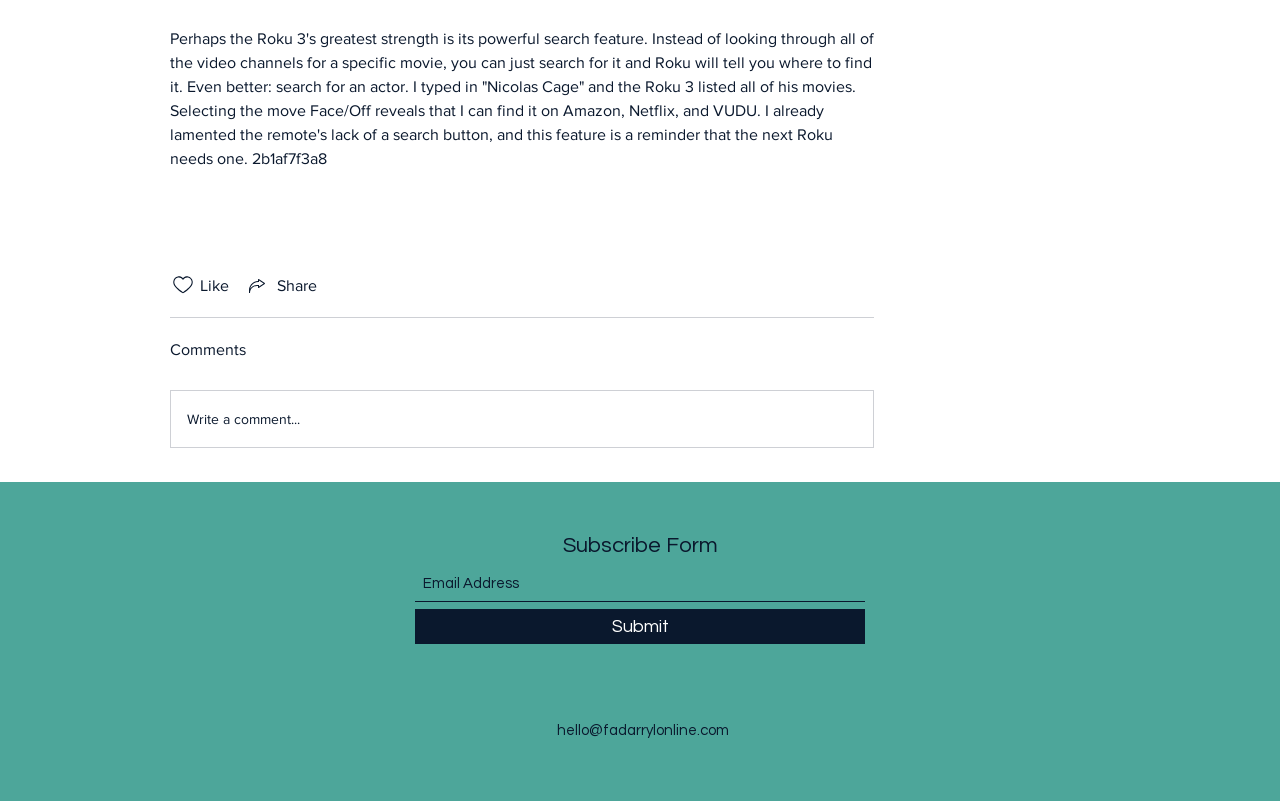Predict the bounding box of the UI element that fits this description: "Sign In".

None